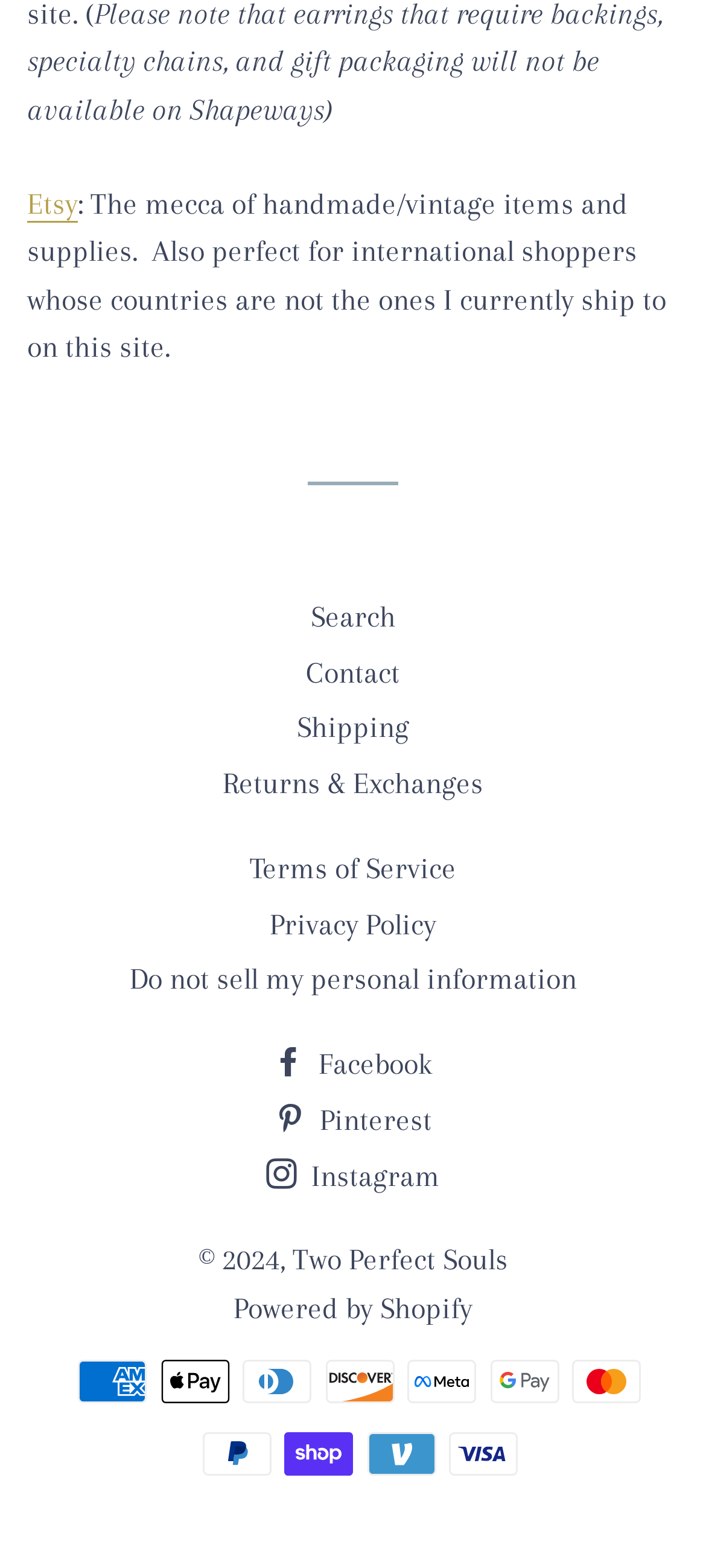Use a single word or phrase to answer this question: 
How many social media links are available?

3